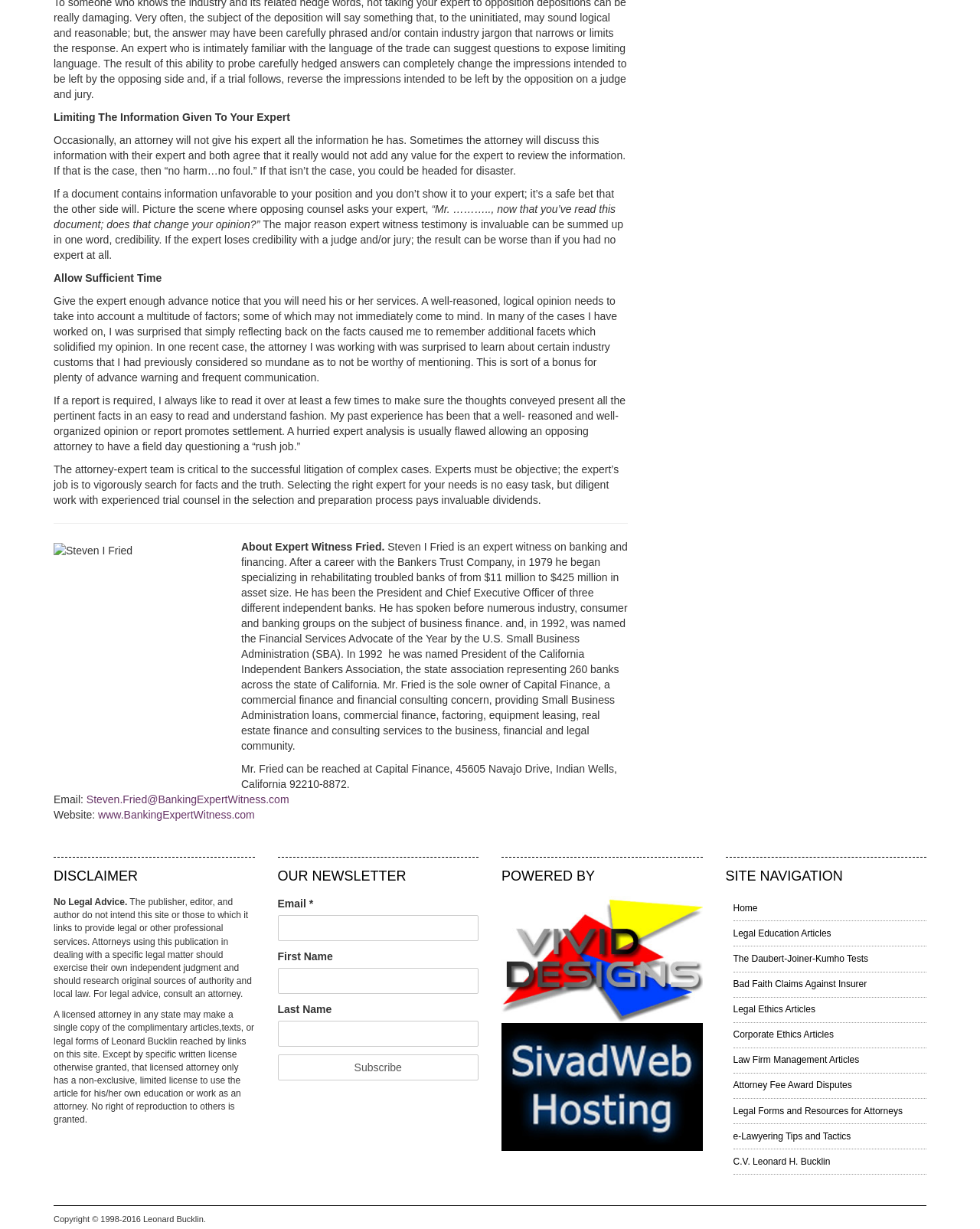What is the name of the expert witness?
From the details in the image, provide a complete and detailed answer to the question.

The name of the expert witness is mentioned in the 'About Expert Witness Fried' section, which provides a brief biography of Steven I Fried, an expert witness on banking and financing.